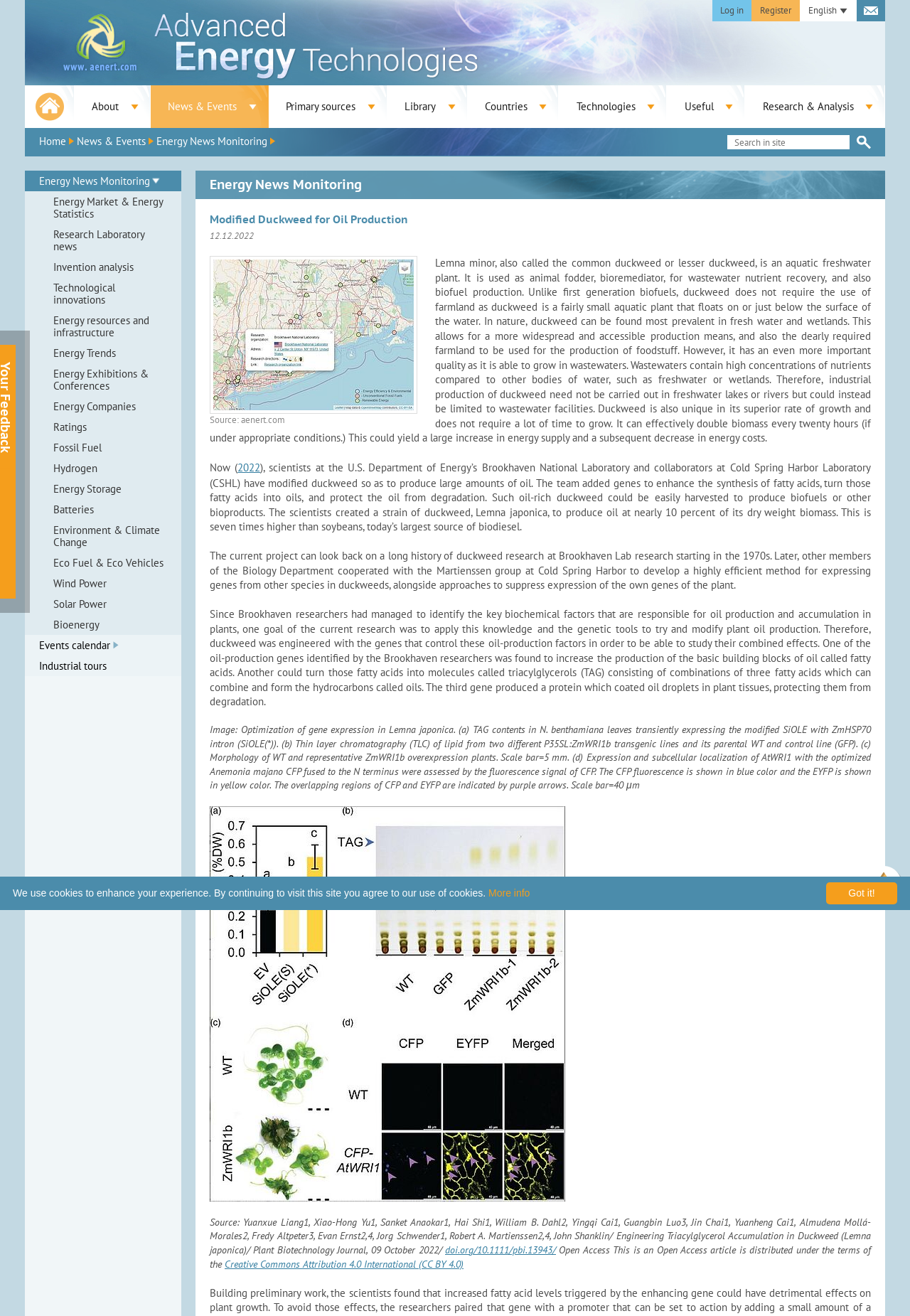Describe all the significant parts and information present on the webpage.

This webpage is about Energy News Monitoring, specifically focusing on the analysis of patent innovations and advanced energy developments in scientific laboratories around the world. 

At the top of the page, there are several links to different sections of the website, including "About", "News & Events", "Primary sources", "Library", "Countries", "Technologies", "Useful", and "Research & Analysis". 

On the top right corner, there is a login and register option, as well as a language selection dropdown menu with "English" selected. 

Below the top navigation bar, there is a search bar with a button to search the site. 

The main content of the page is an article titled "Modified Duckweed for Oil Production". The article discusses how scientists at the U.S. Department of Energy’s Brookhaven National Laboratory and collaborators at Cold Spring Harbor Laboratory have modified duckweed to produce large amounts of oil, which could be used to produce biofuels or other bioproducts. 

The article is divided into several sections, including an introduction, a section on the history of duckweed research, and a section on the current project. There are also several images and diagrams throughout the article, including a picture of the optimization of gene expression in Lemna japonica and a graph showing the TAG contents in N. benthamiana leaves. 

At the bottom of the page, there is a section with links to related articles, including "Energy Market & Energy Statistics", "Research Laboratory news", and "Invention analysis". There are also links to "Events calendar" and "Industrial tours". 

Finally, at the very bottom of the page, there is a notice about the use of cookies on the website and a link to more information.